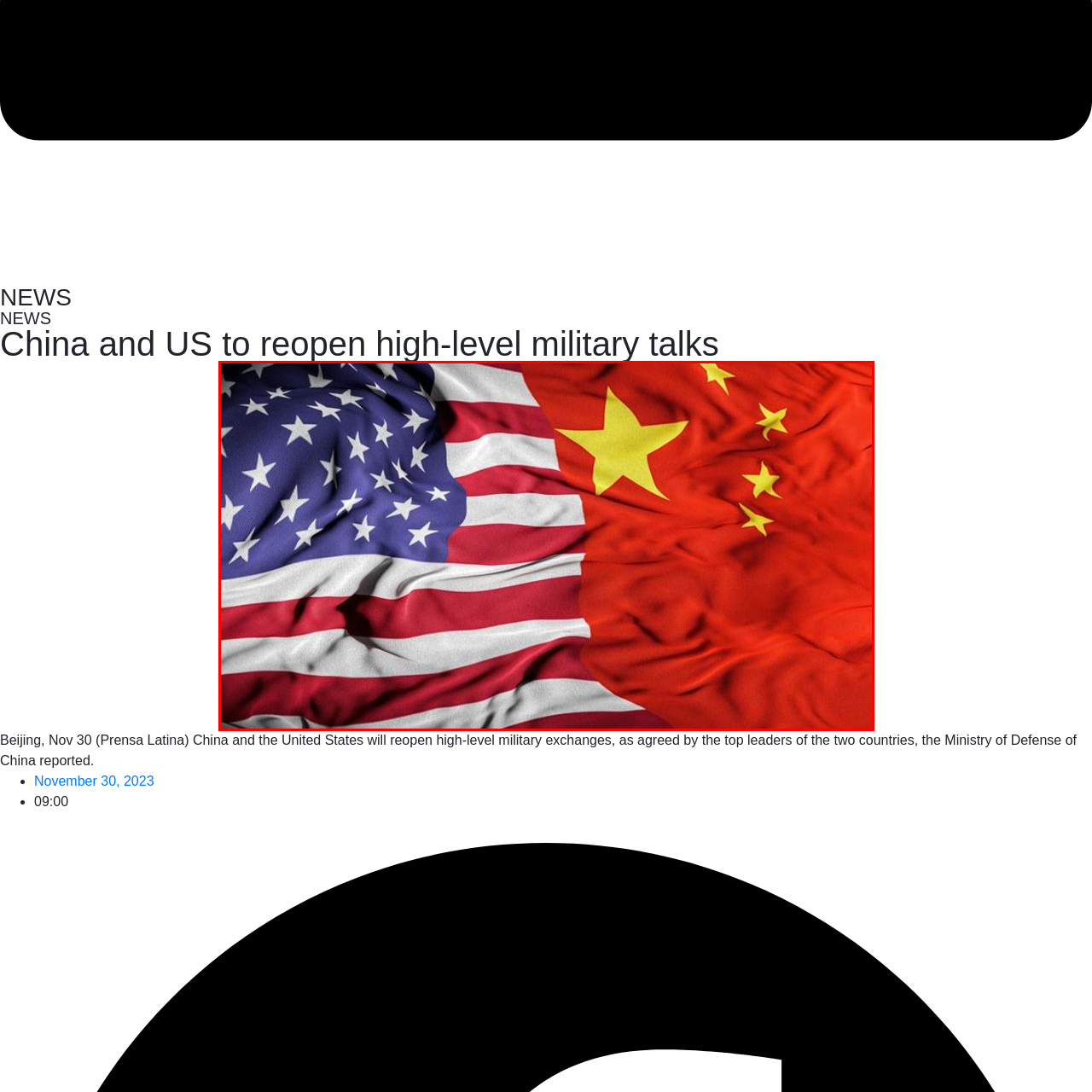Observe the image confined by the red frame and answer the question with a single word or phrase:
What is the significance of the image?

Diplomacy and international relations